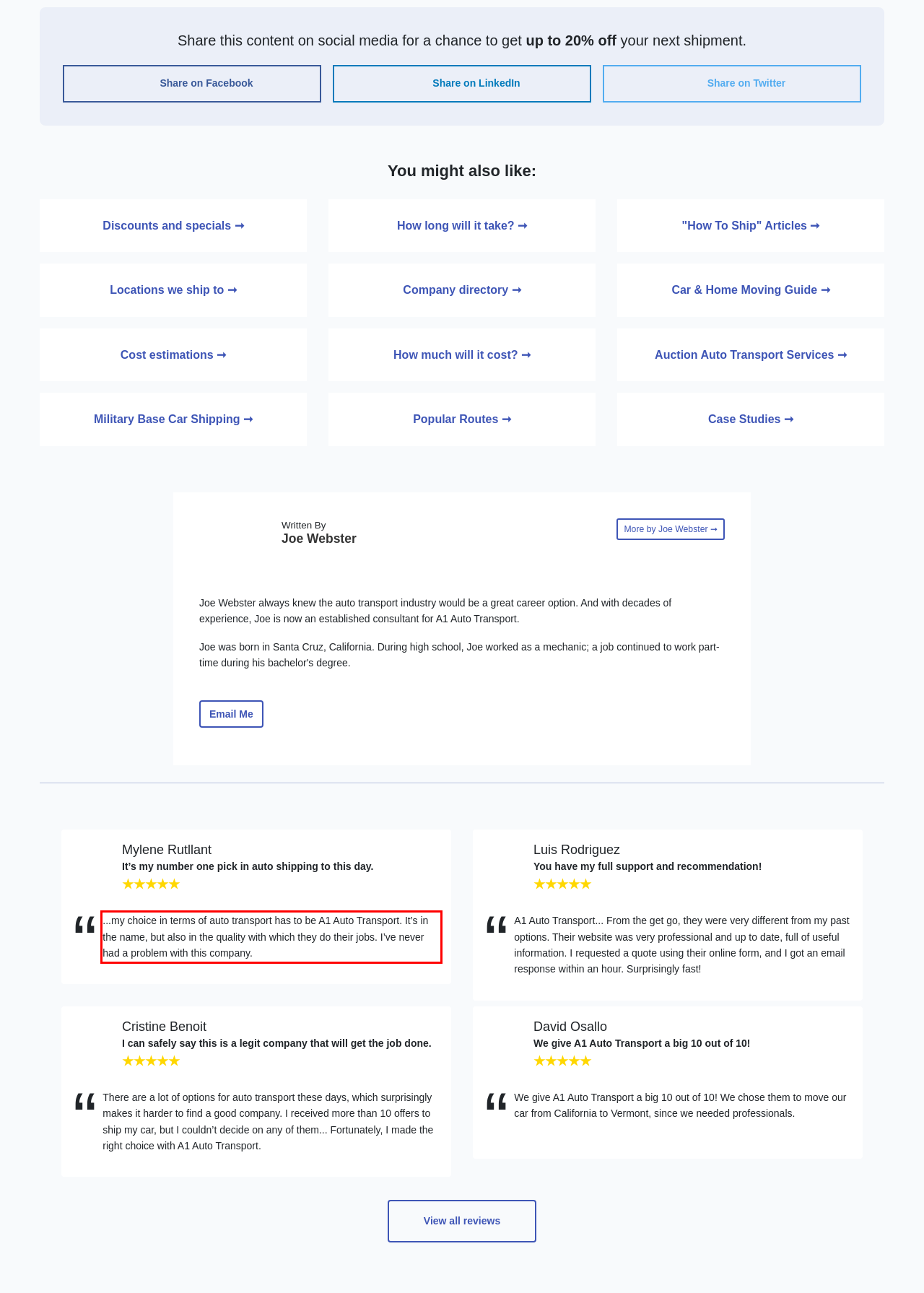Within the screenshot of the webpage, there is a red rectangle. Please recognize and generate the text content inside this red bounding box.

...my choice in terms of auto transport has to be A1 Auto Transport. It’s in the name, but also in the quality with which they do their jobs. I’ve never had a problem with this company.